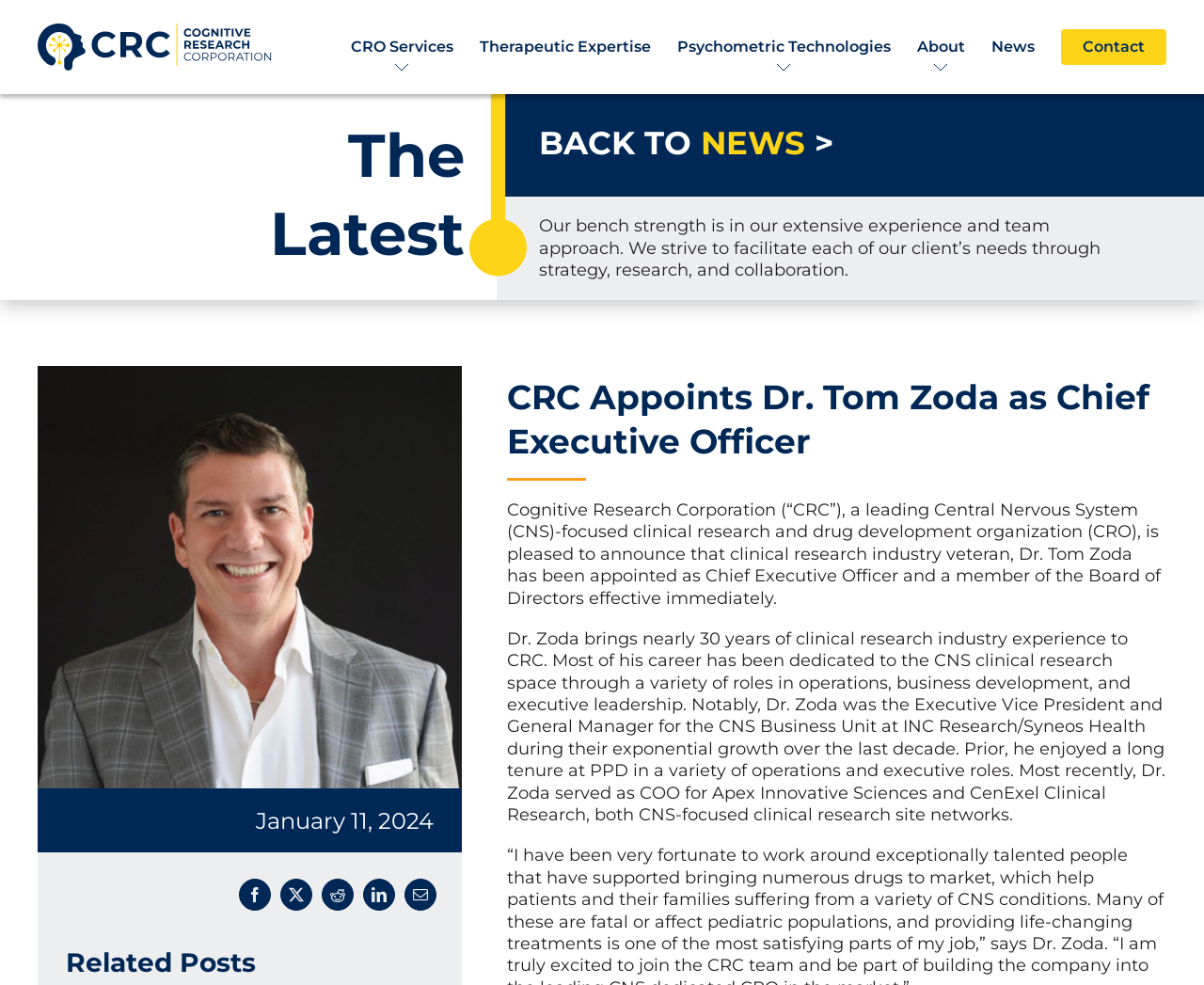What is the company's focus?
Using the image as a reference, answer the question with a short word or phrase.

Central Nervous System (CNS)